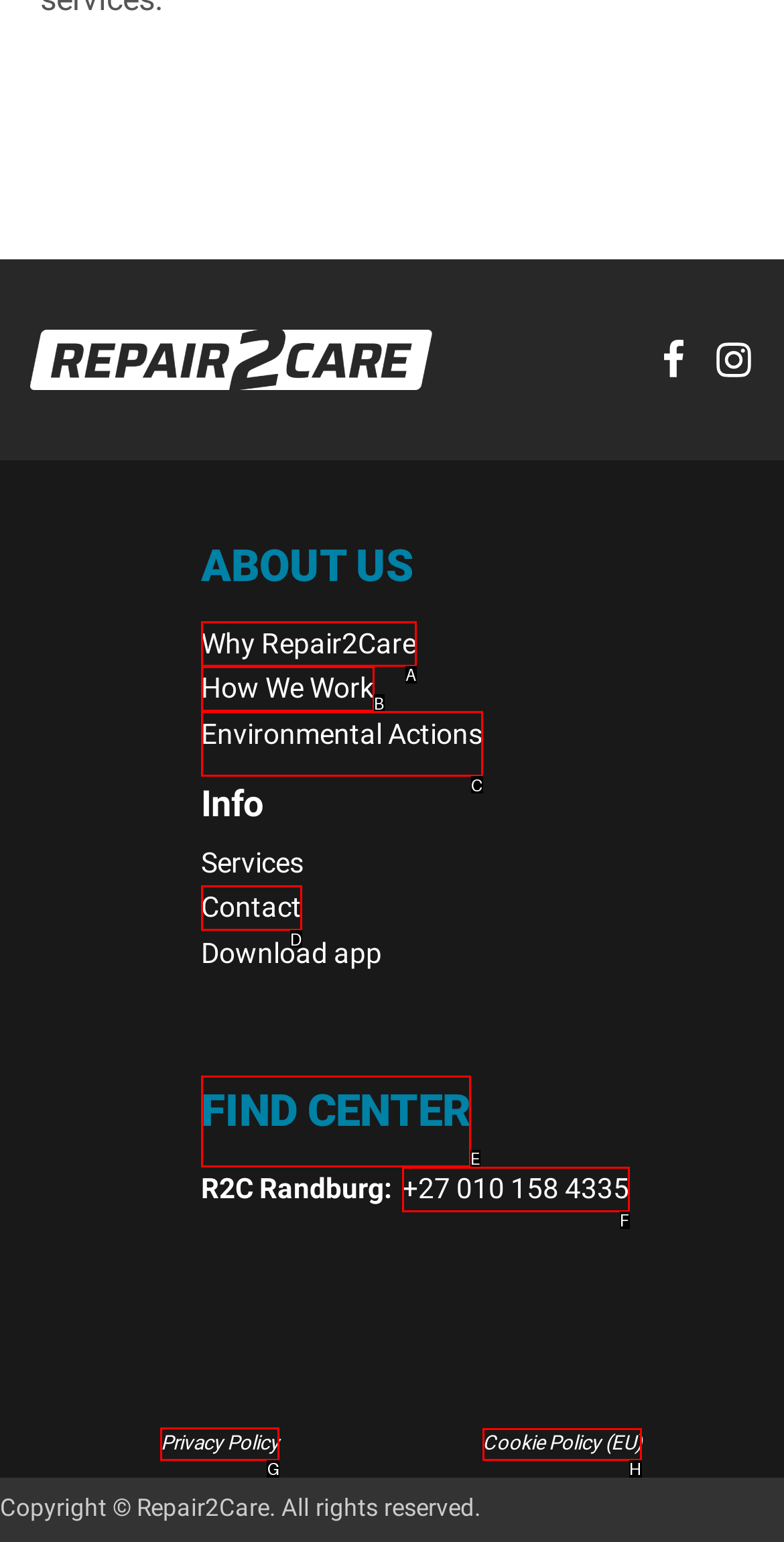Point out the HTML element I should click to achieve the following task: View Privacy Policy Provide the letter of the selected option from the choices.

G